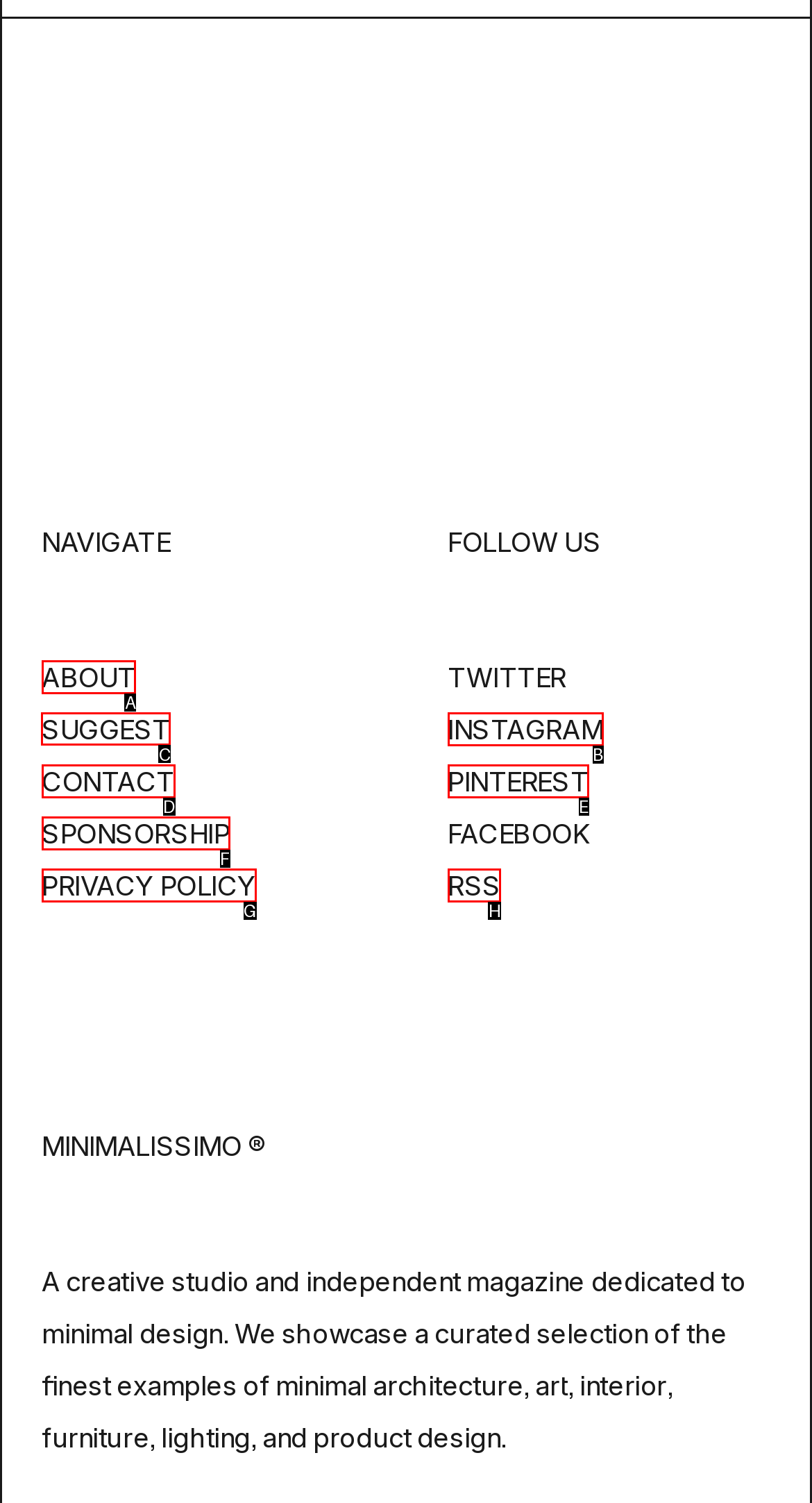Identify the correct choice to execute this task: click SUGGEST
Respond with the letter corresponding to the right option from the available choices.

C